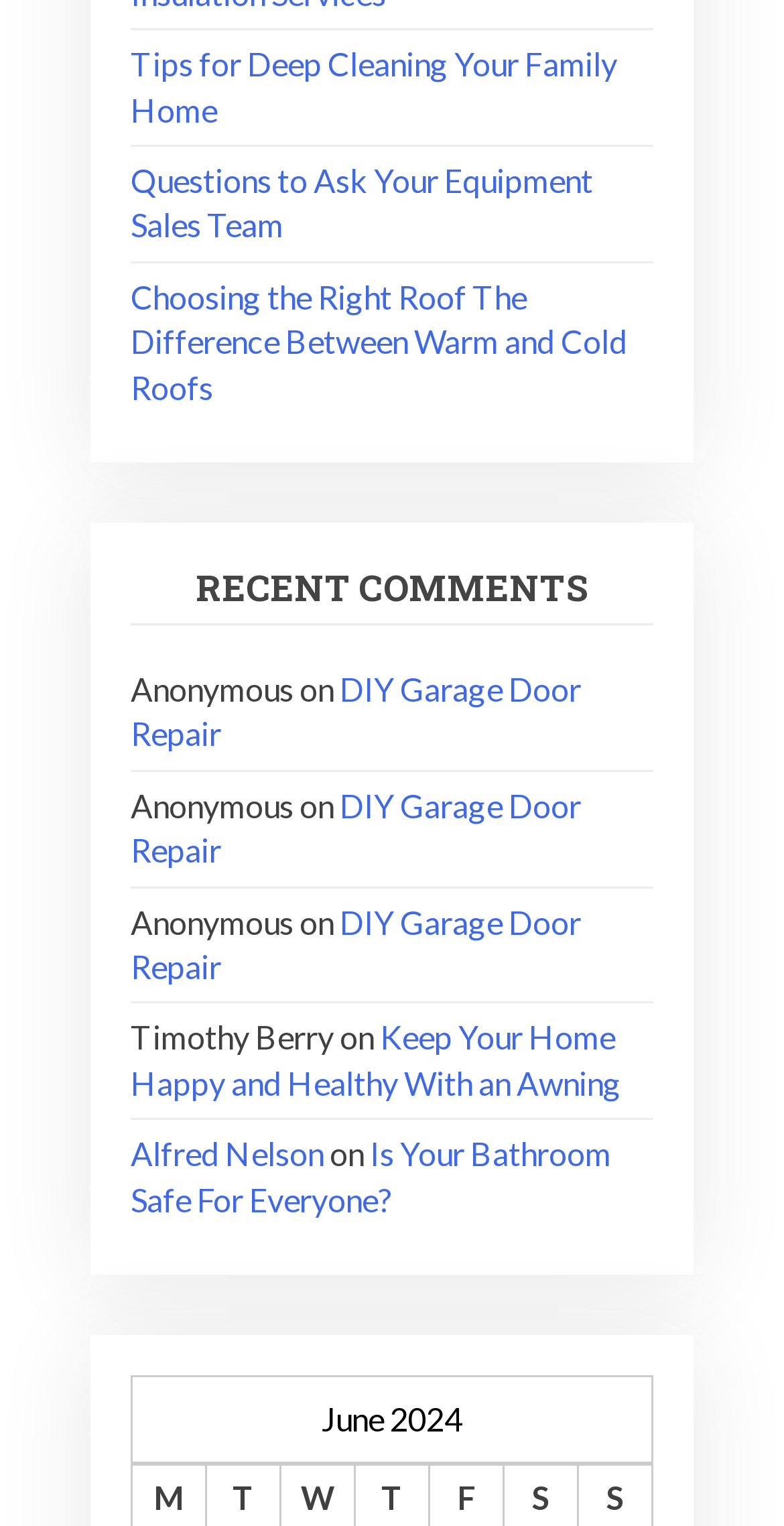Respond with a single word or phrase:
What is the username of the third commenter?

Timothy Berry